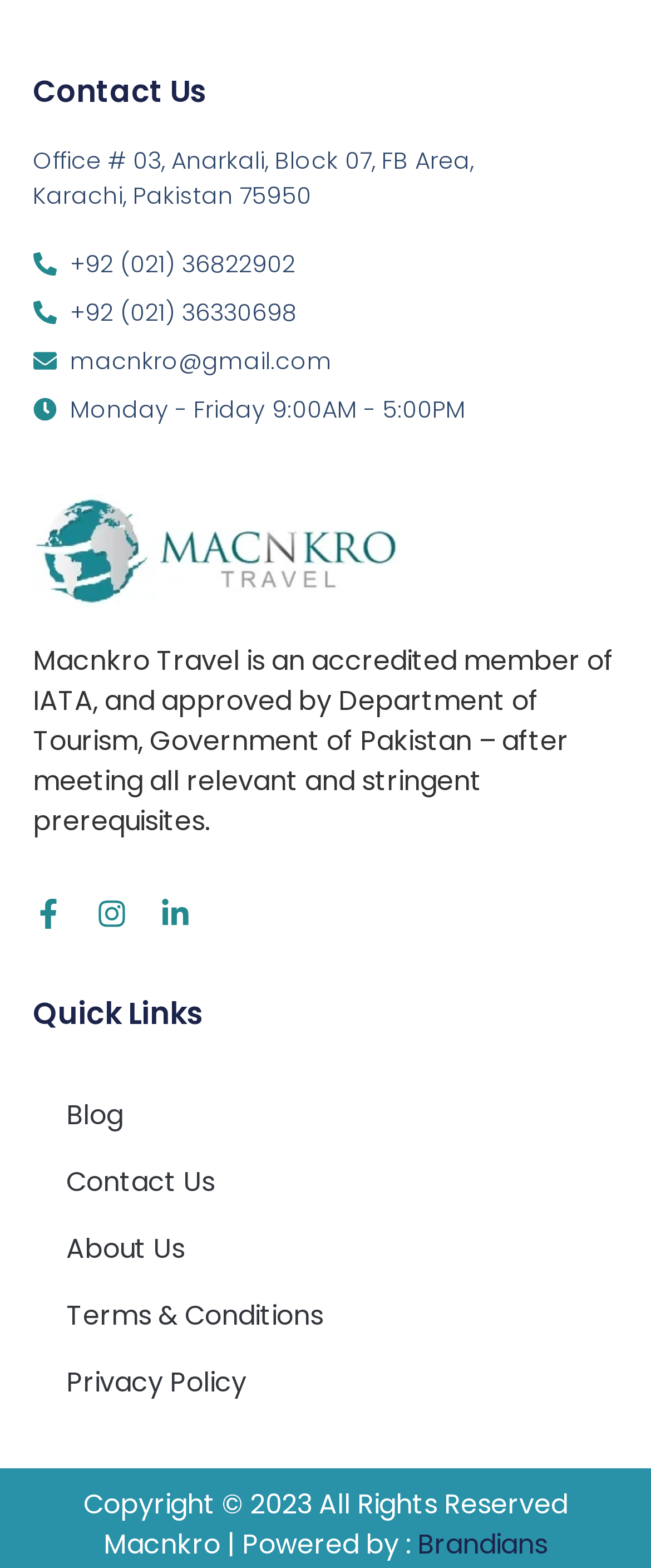Predict the bounding box for the UI component with the following description: "Brandians".

[0.641, 0.973, 0.841, 0.997]